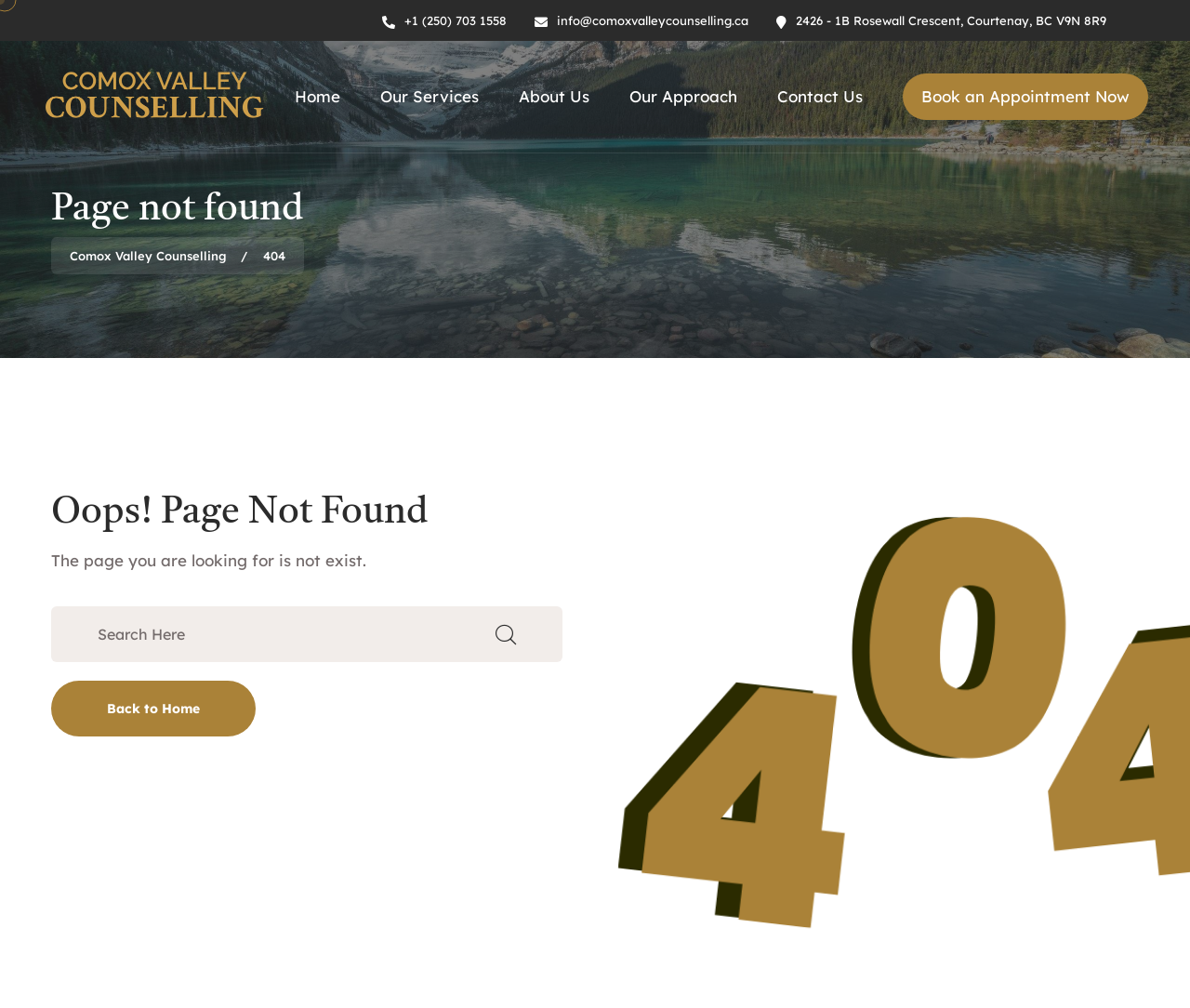Please specify the bounding box coordinates of the clickable section necessary to execute the following command: "go back to home".

[0.043, 0.675, 0.215, 0.731]